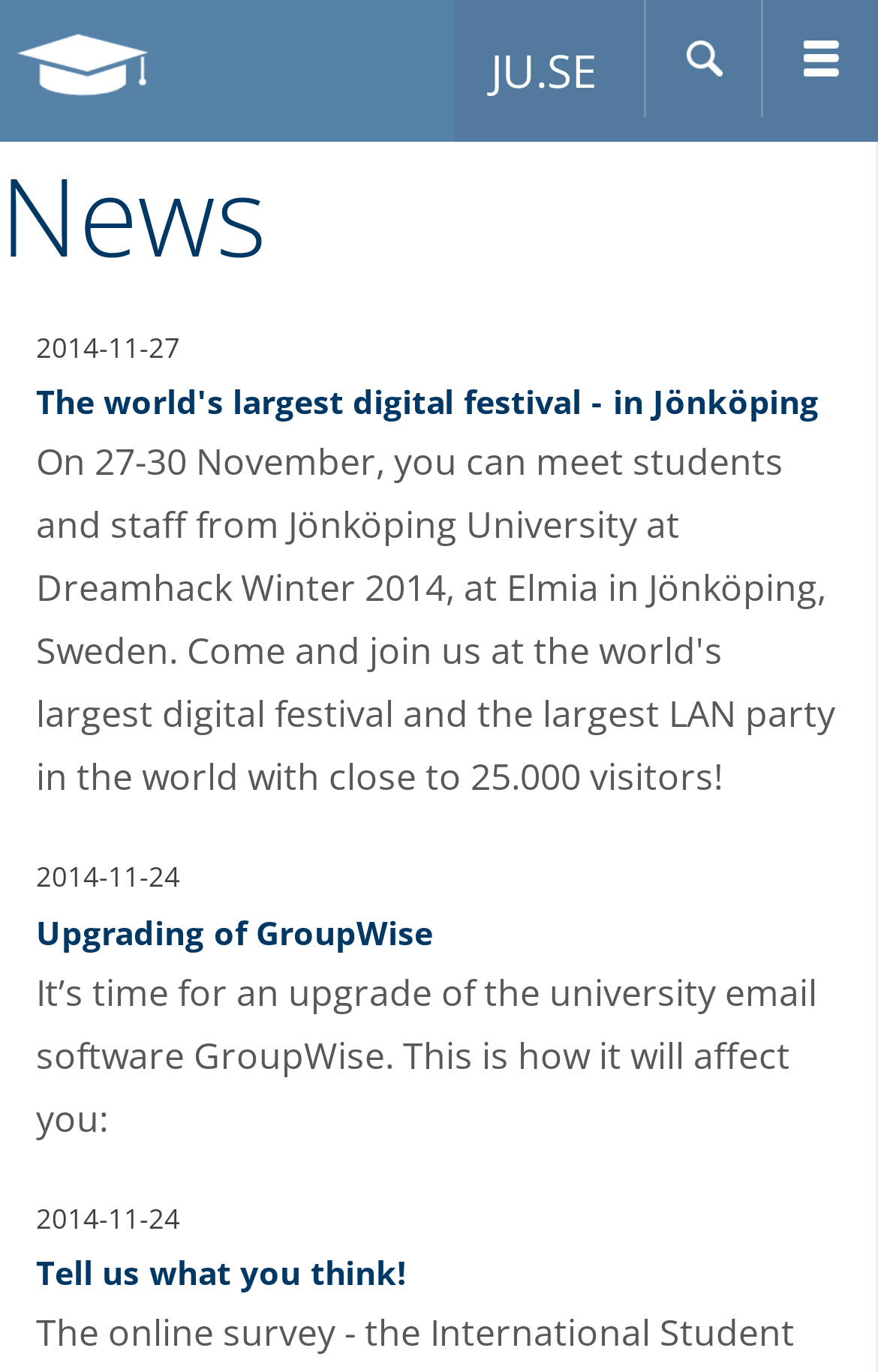From the given element description: "Upgrading of GroupWise", find the bounding box for the UI element. Provide the coordinates as four float numbers between 0 and 1, in the order [left, top, right, bottom].

[0.041, 0.664, 0.493, 0.695]